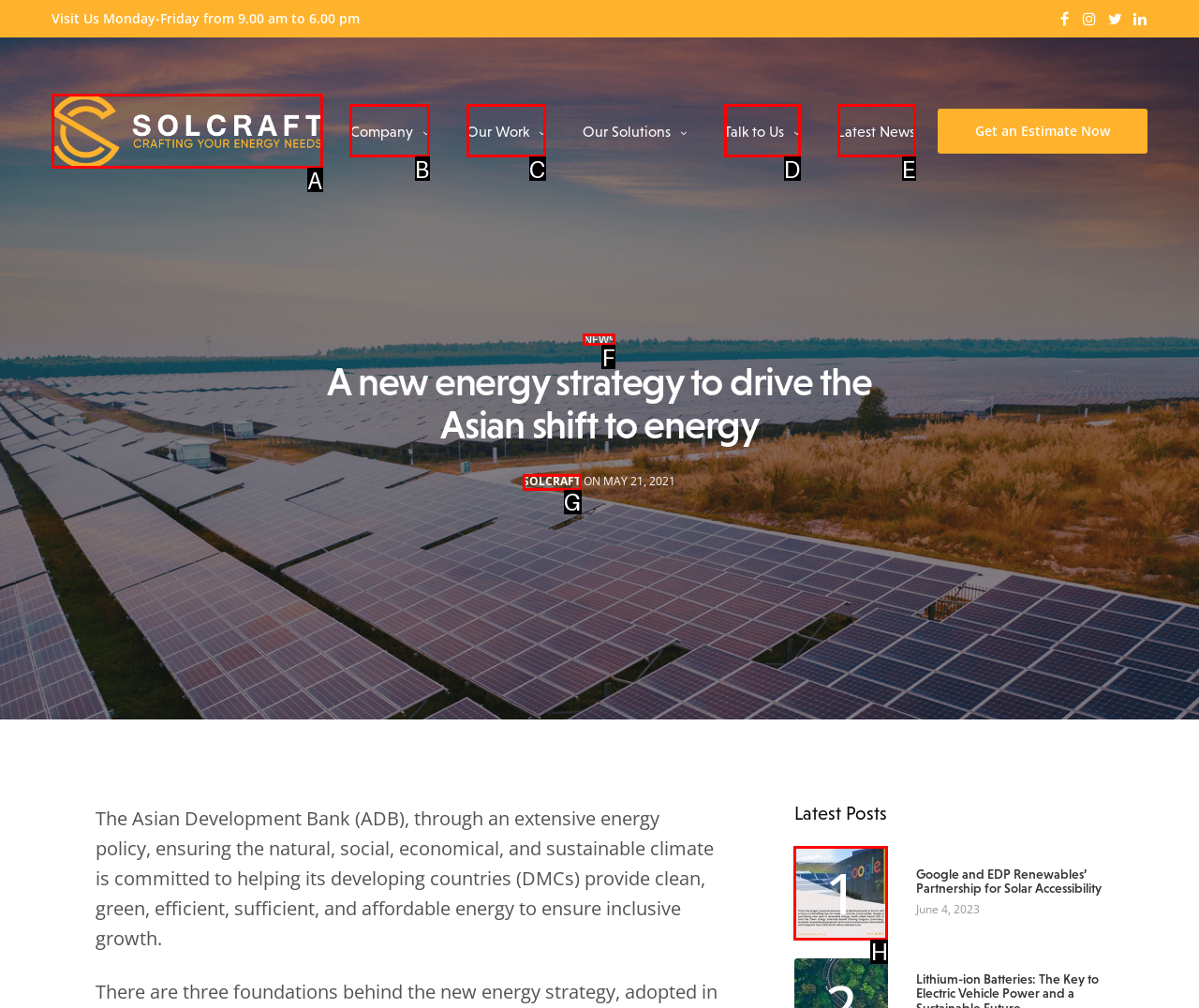Choose the letter of the UI element necessary for this task: Visit the 'LinkedIn' page
Answer with the correct letter.

None